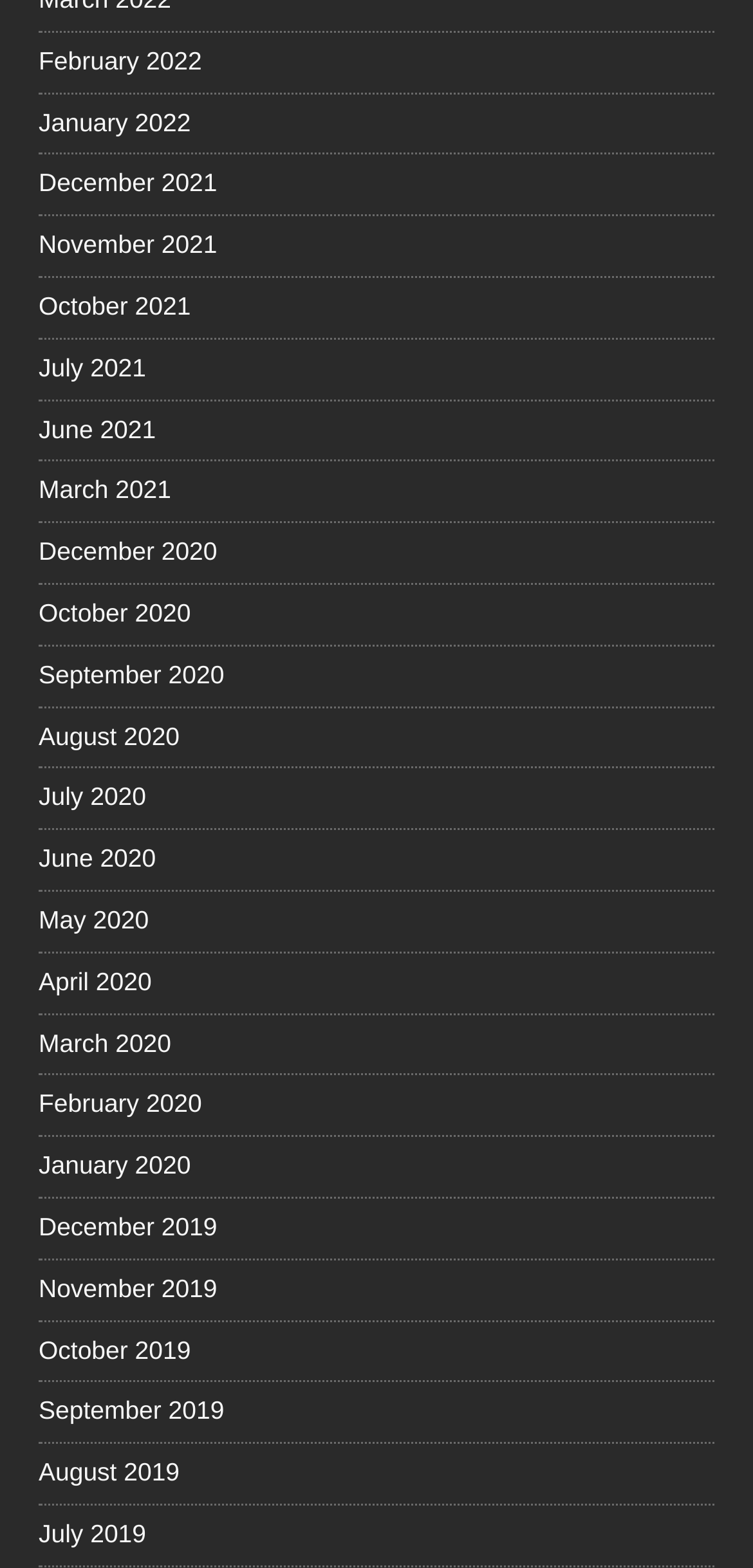Determine the bounding box coordinates of the region I should click to achieve the following instruction: "view February 2022". Ensure the bounding box coordinates are four float numbers between 0 and 1, i.e., [left, top, right, bottom].

[0.051, 0.021, 0.949, 0.059]